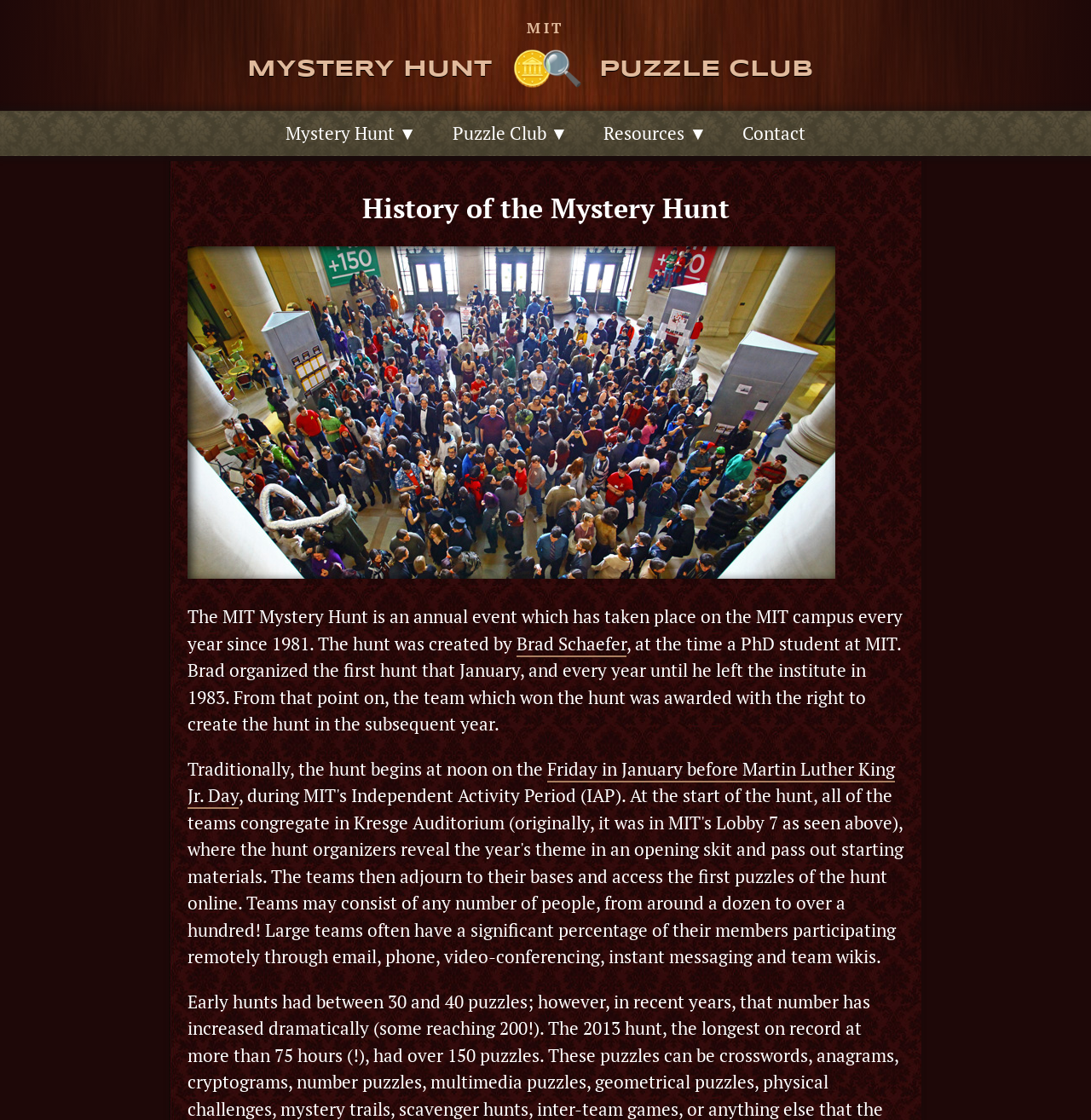With reference to the screenshot, provide a detailed response to the question below:
Who created the first MIT Mystery Hunt?

According to the webpage, the text 'The hunt was created by Brad Schaefer, at the time a PhD student at MIT.' indicates that Brad Schaefer created the first MIT Mystery Hunt.